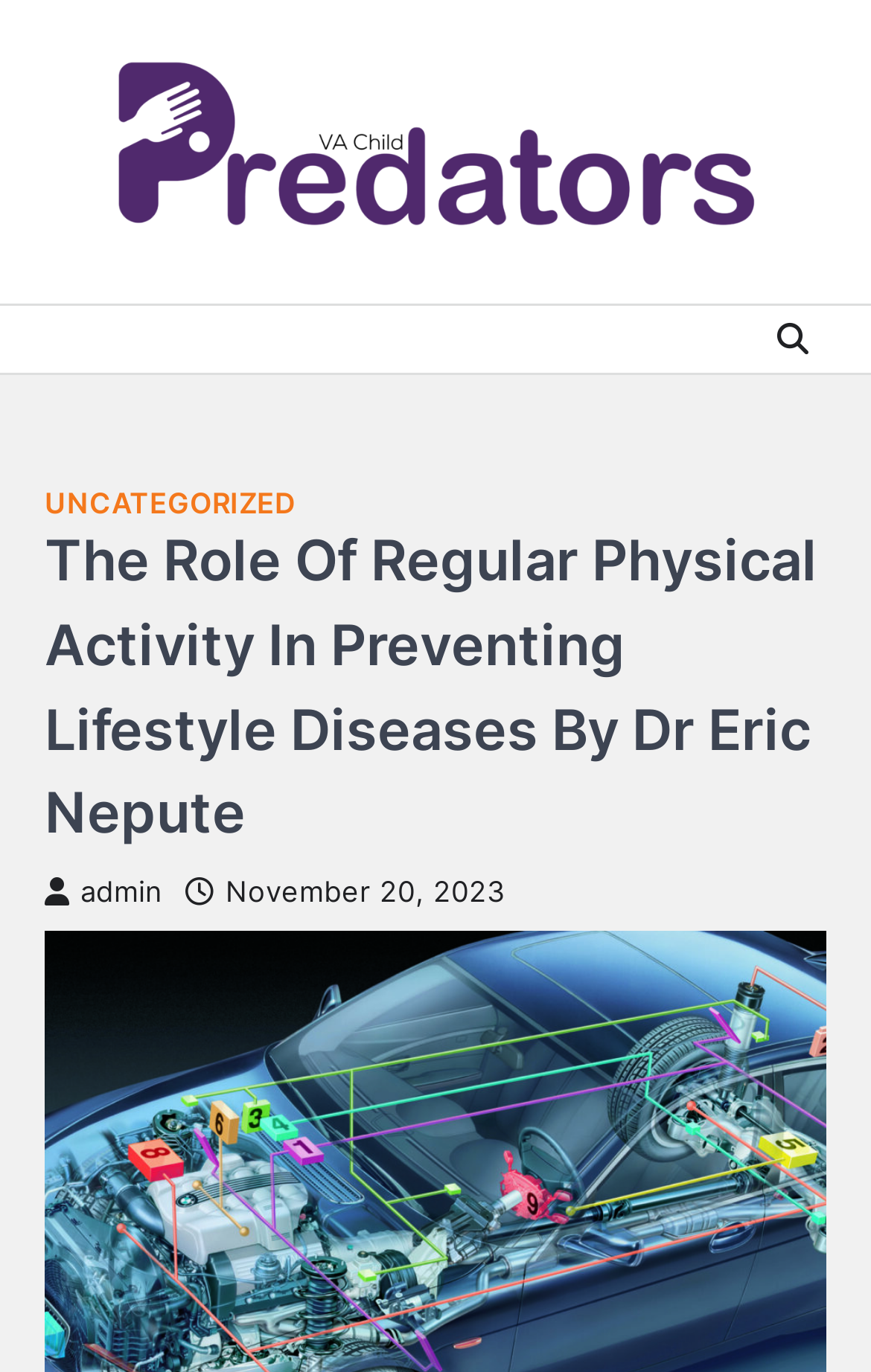What is the title or heading displayed on the webpage?

The Role Of Regular Physical Activity In Preventing Lifestyle Diseases By Dr Eric Nepute